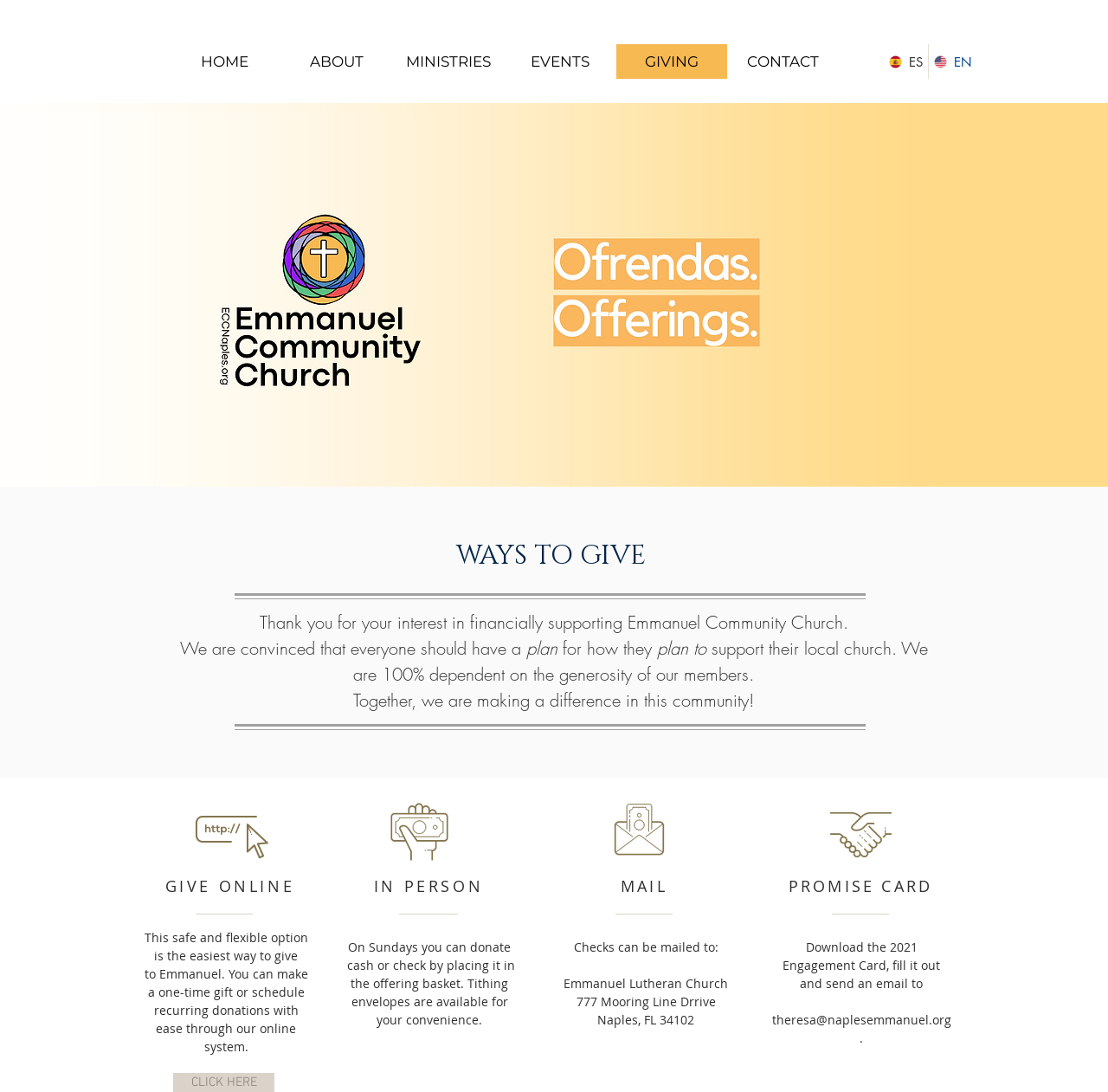Please provide a brief answer to the question using only one word or phrase: 
What is the purpose of the webpage?

To support Emmanuel Community Church